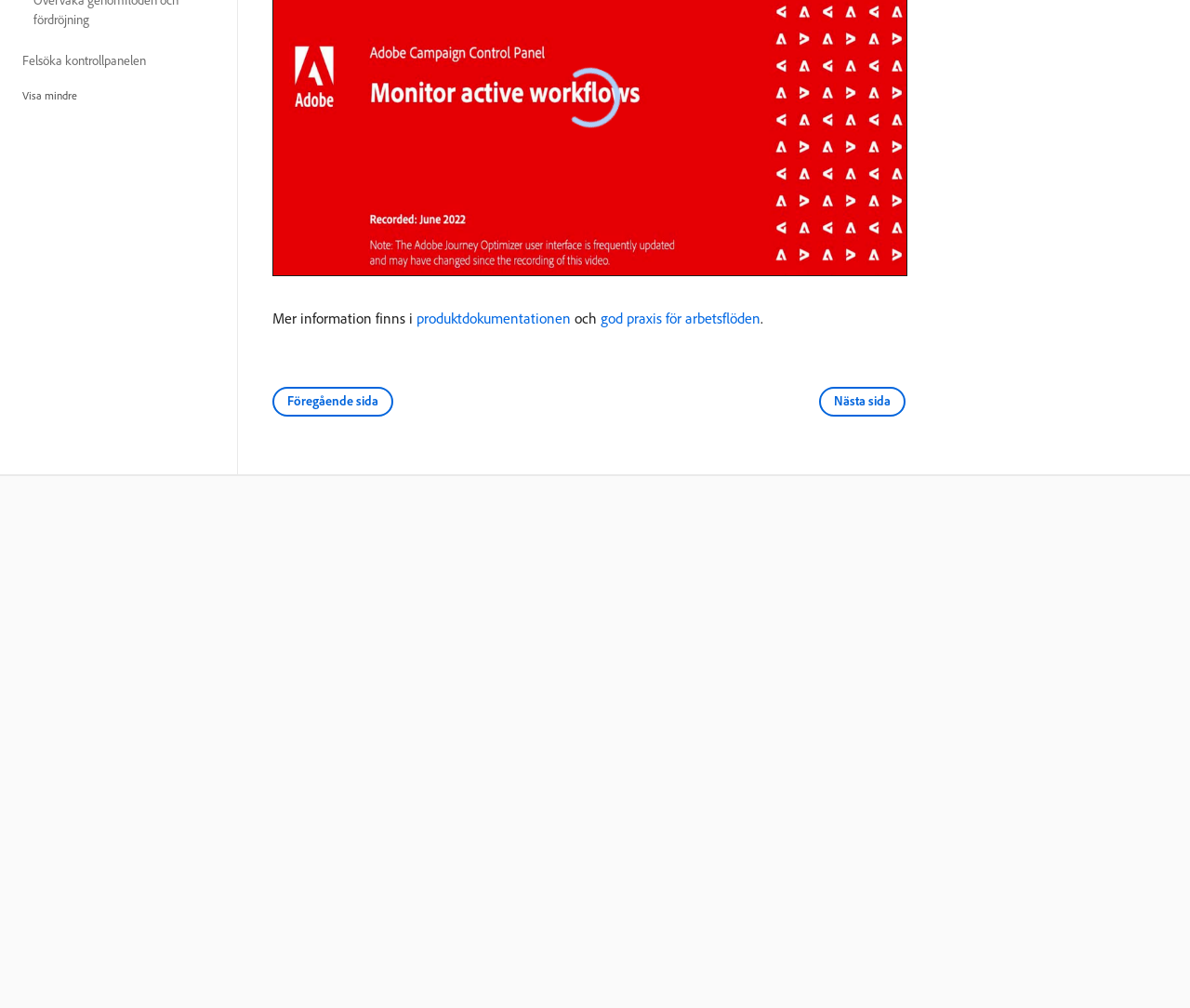Identify the bounding box for the UI element described as: "Föregående sida". Ensure the coordinates are four float numbers between 0 and 1, formatted as [left, top, right, bottom].

[0.229, 0.384, 0.33, 0.413]